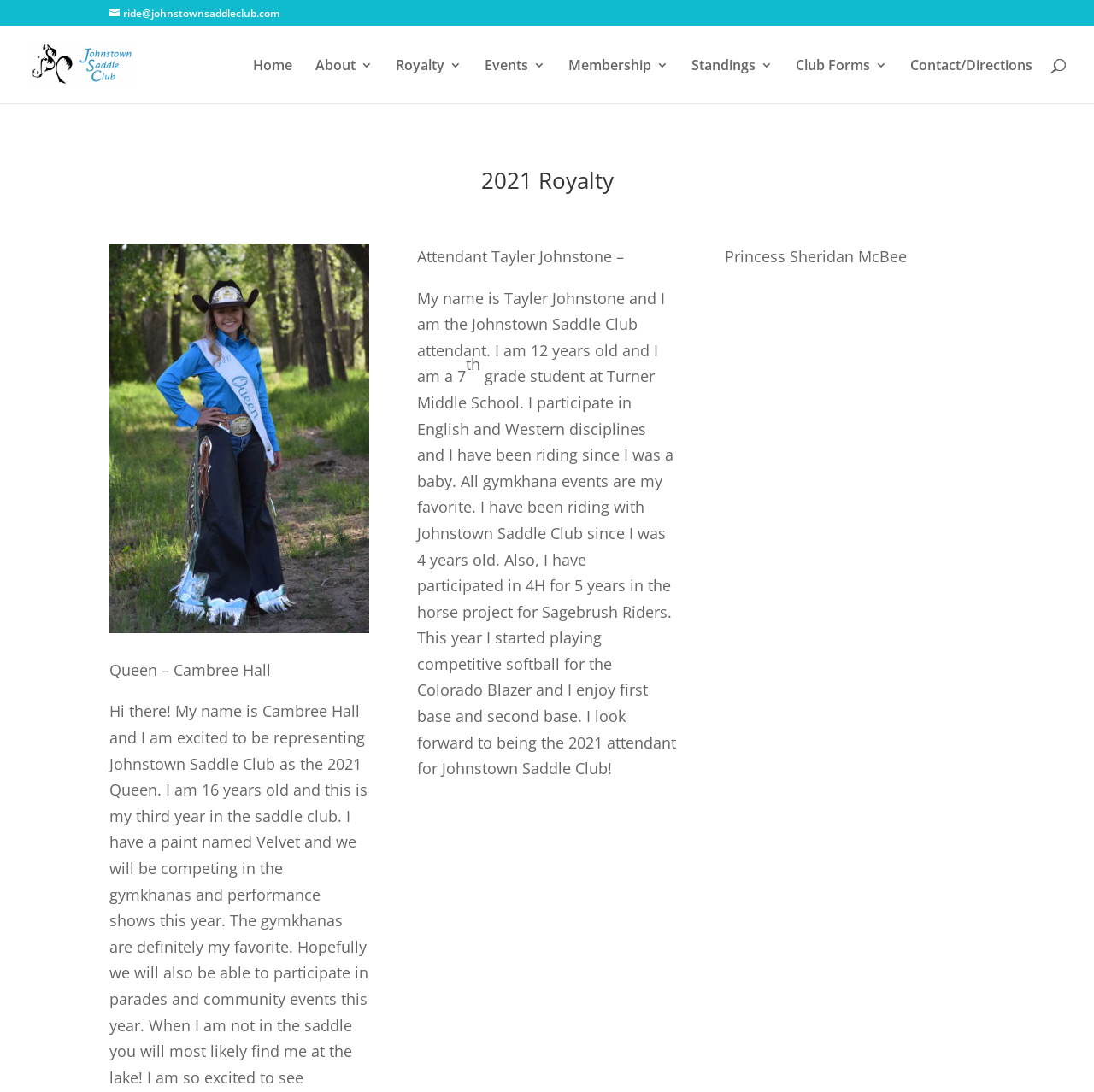What is the age of the attendant?
Please answer the question with as much detail and depth as you can.

I found the answer by reading the text description of the element with bounding box coordinates [0.381, 0.263, 0.608, 0.354], which says 'I am 12 years old and I am a 7...'.